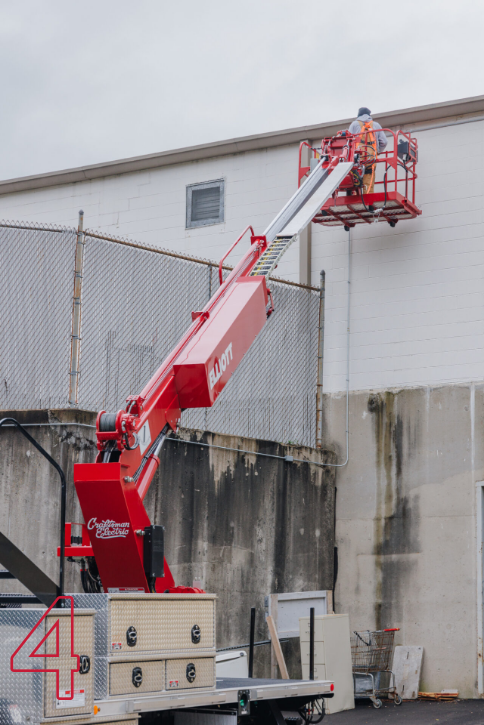Please give a short response to the question using one word or a phrase:
What is the purpose of the fence in the surrounding environment?

industrial element